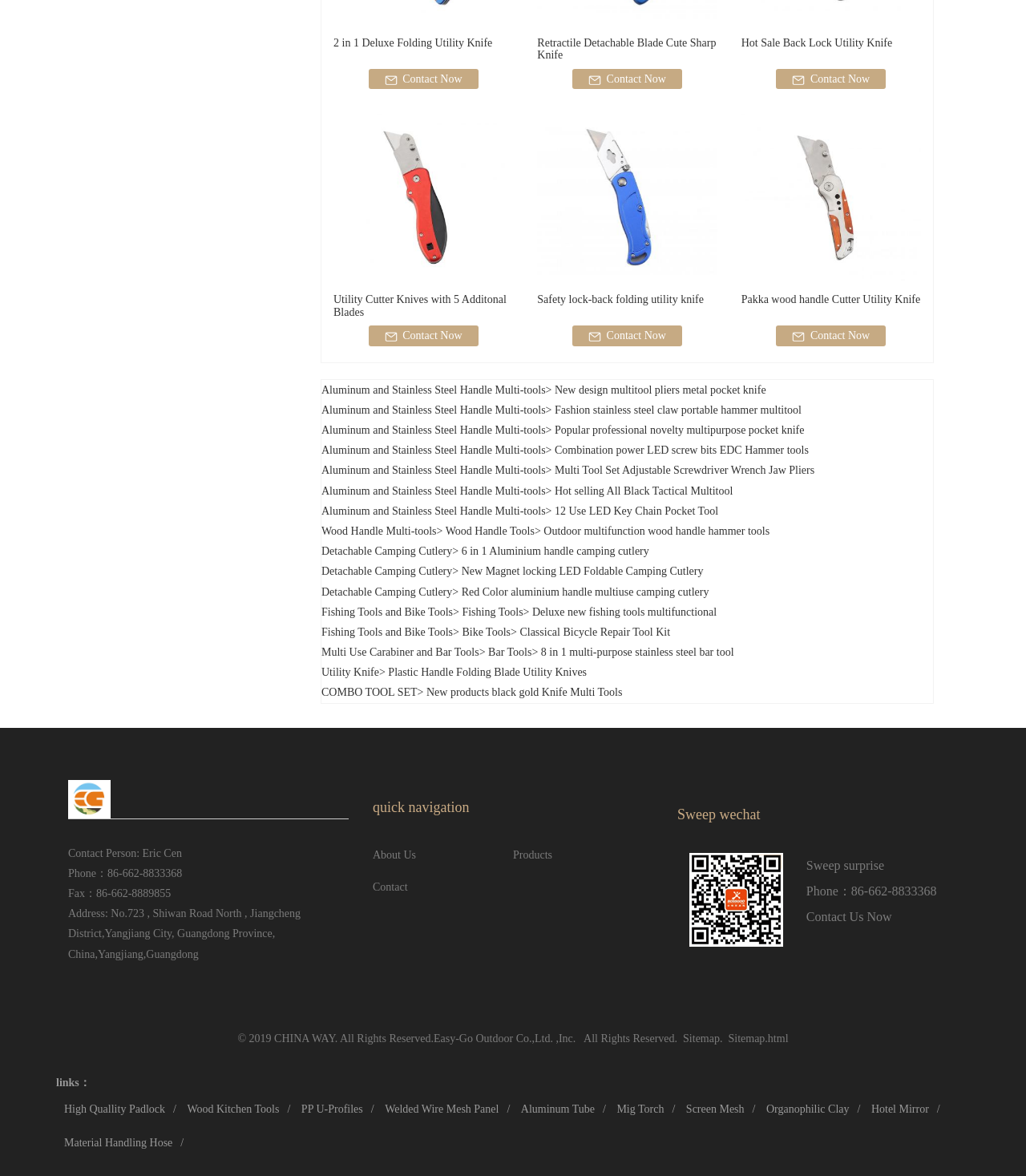Given the description of the UI element: "Welded Wire Mesh Panel", predict the bounding box coordinates in the form of [left, top, right, bottom], with each value being a float between 0 and 1.

[0.367, 0.931, 0.494, 0.955]